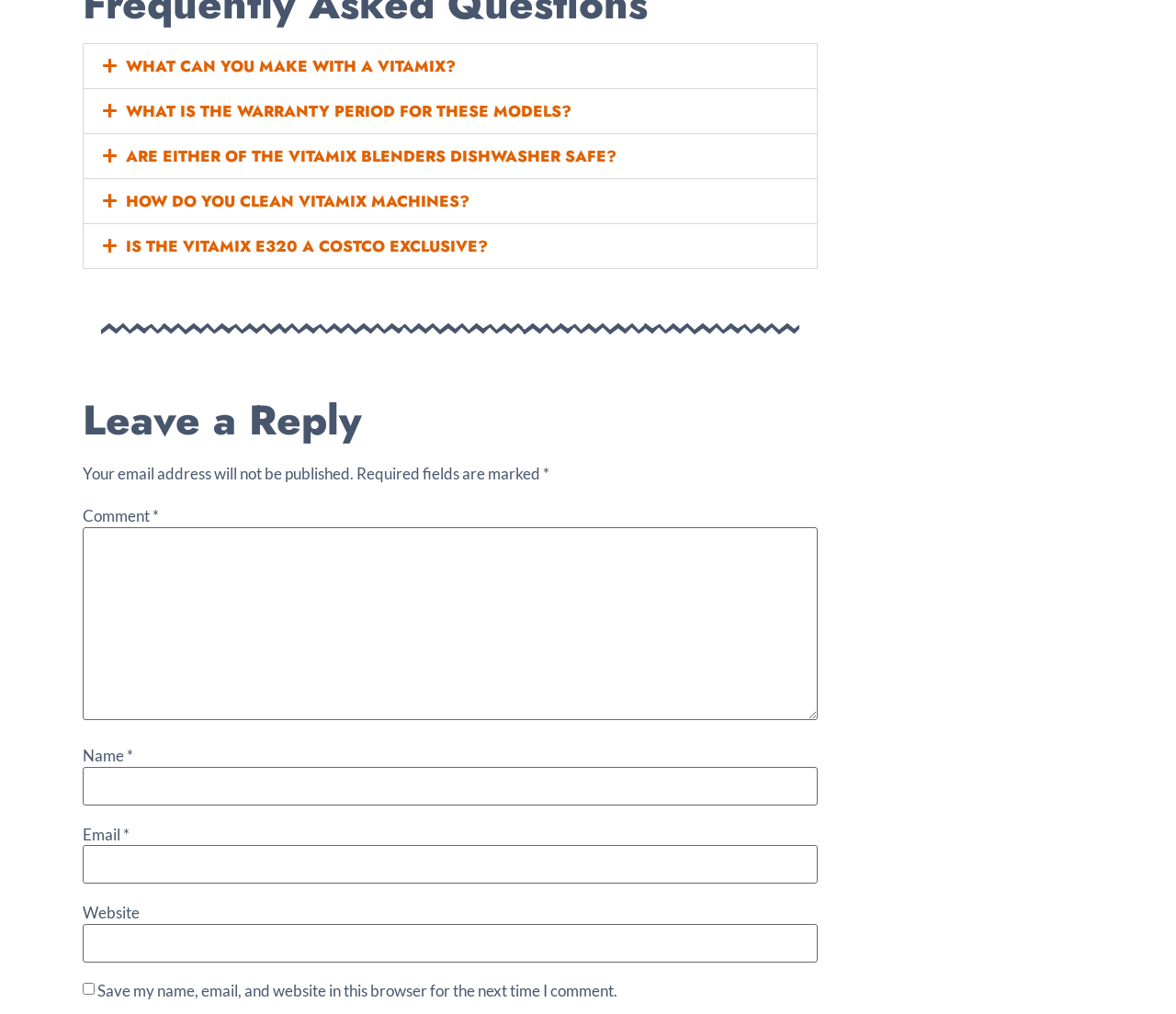What is the purpose of the textboxes?
Answer the question in as much detail as possible.

The textboxes on the webpage are accompanied by labels such as 'Comment', 'Name', 'Email', and 'Website', which suggests that they are used to leave a reply or comment on the webpage.